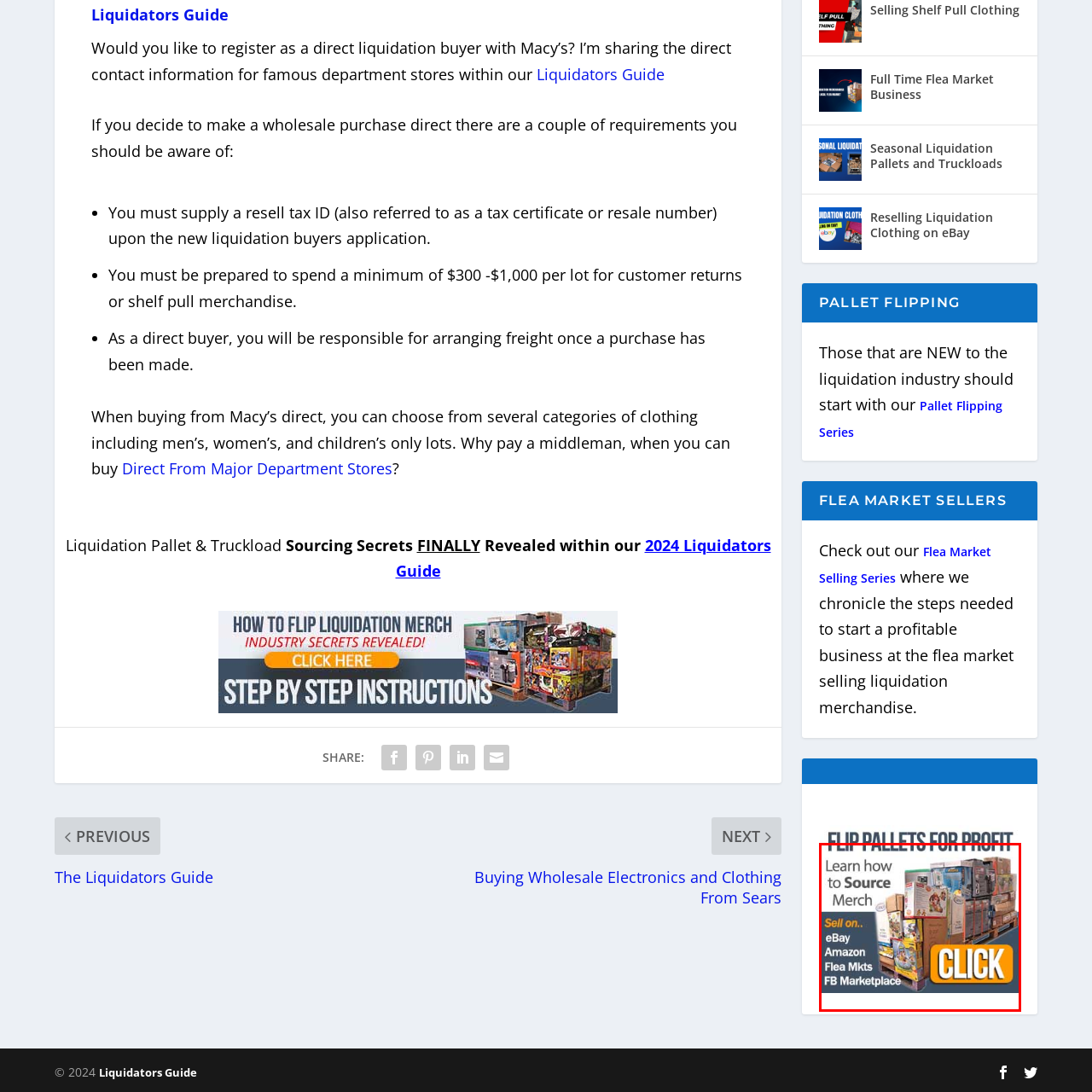Observe the image within the red bounding box carefully and provide an extensive answer to the following question using the visual cues: What platforms are mentioned for selling merchandise?

The image lists several platforms where users can sell their finds, including eBay, Amazon, Flea Markets, and Facebook Marketplace, which are all popular online marketplaces and physical selling locations.